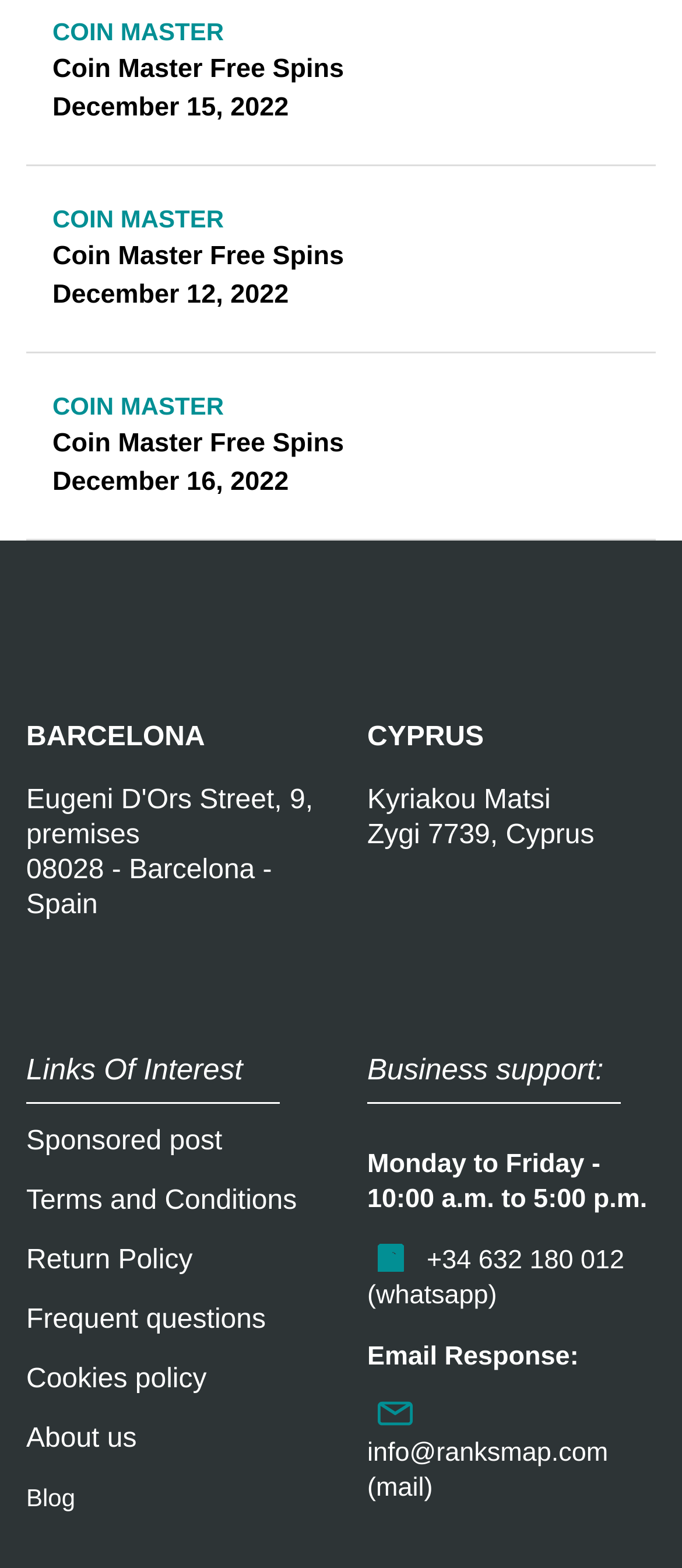Please specify the bounding box coordinates of the clickable section necessary to execute the following command: "Open the menu".

[0.038, 0.378, 0.413, 0.437]